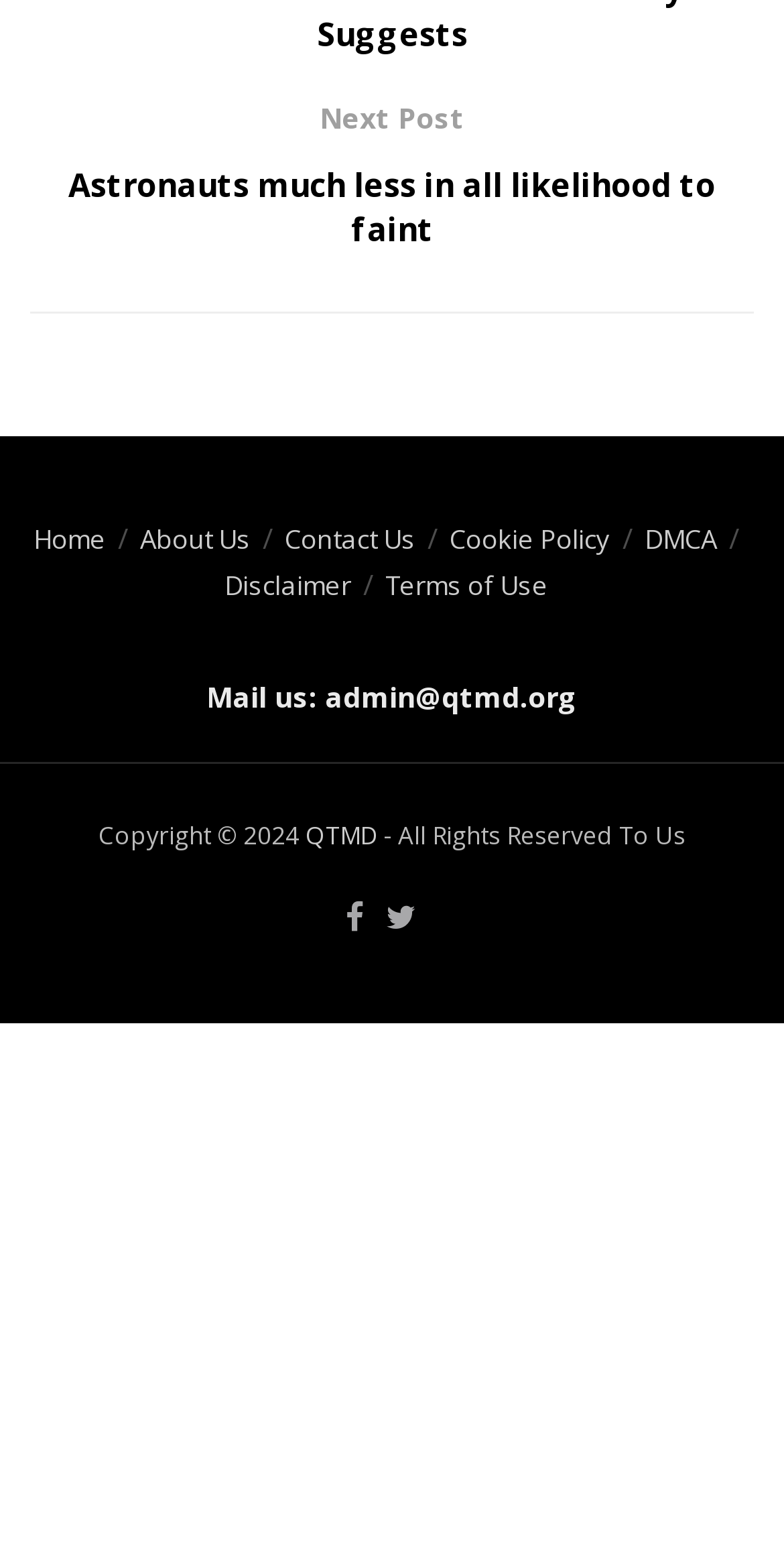Identify the bounding box coordinates of the clickable region required to complete the instruction: "go to next post". The coordinates should be given as four float numbers within the range of 0 and 1, i.e., [left, top, right, bottom].

[0.038, 0.062, 0.962, 0.175]